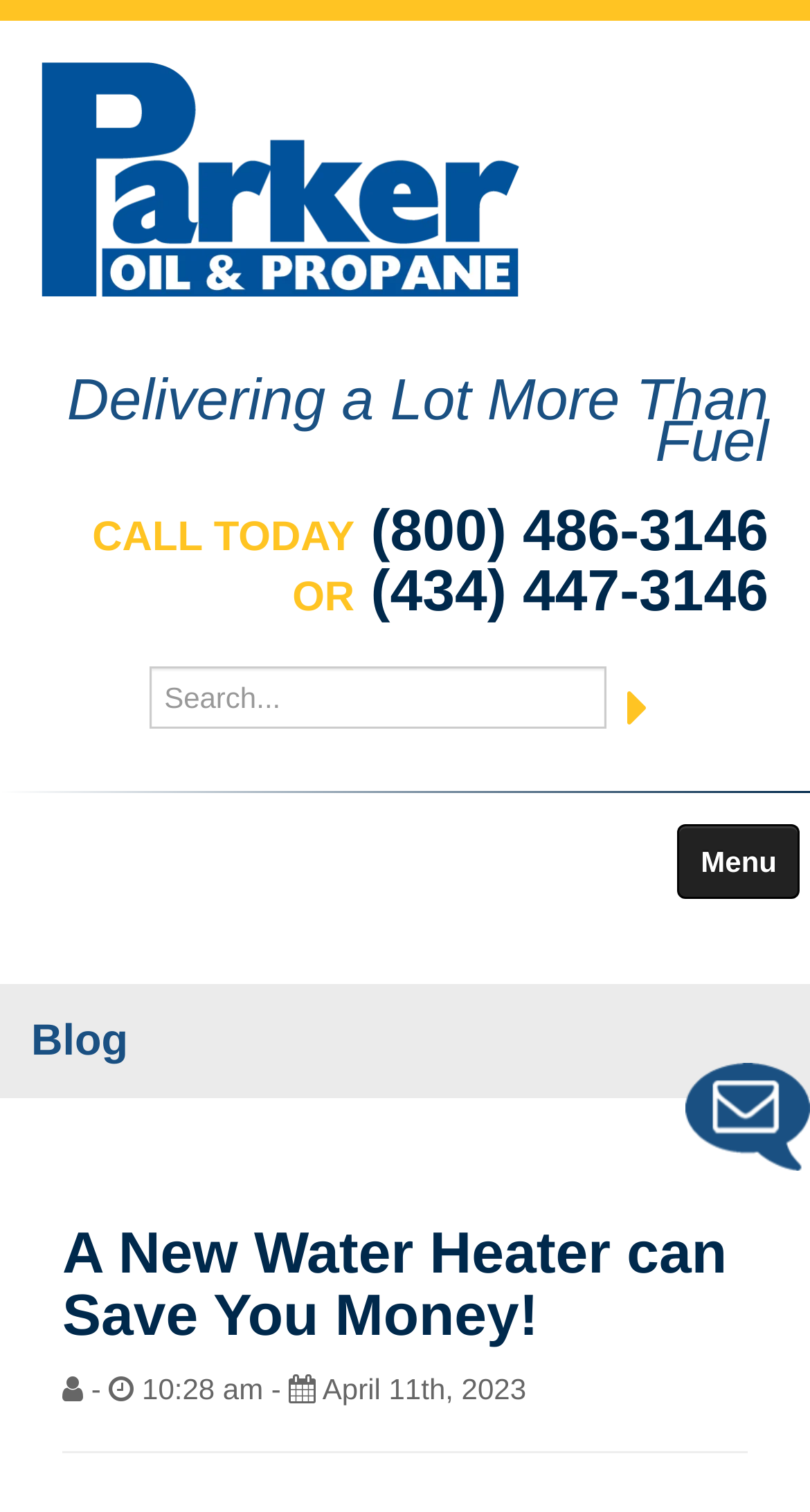Determine the title of the webpage and give its text content.

A New Water Heater can Save You Money!